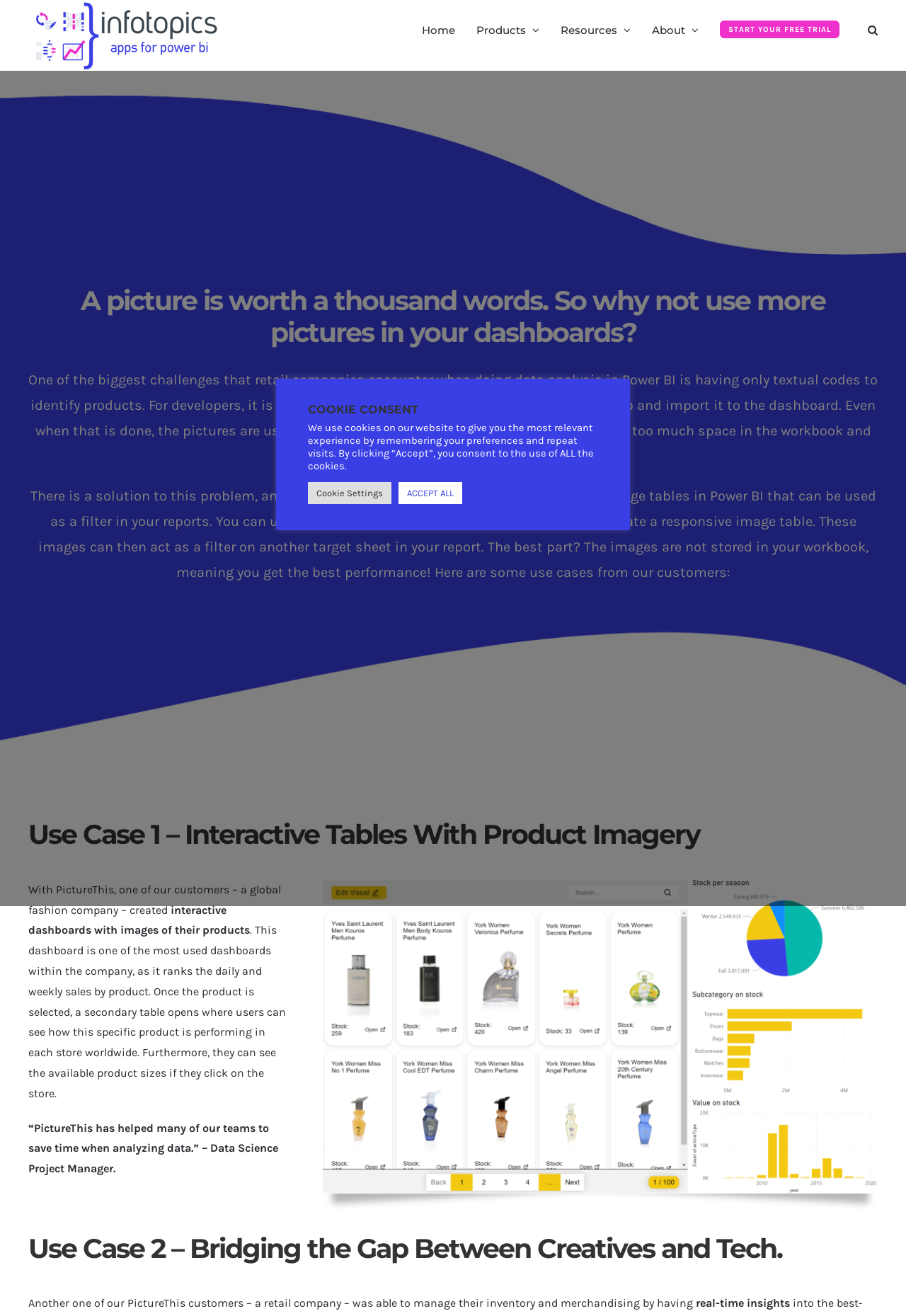Using the information in the image, give a detailed answer to the following question: What can be seen in the secondary table when a product is selected?

When a product is selected, a secondary table opens where users can see how this specific product is performing in each store worldwide, and furthermore, they can see the available product sizes if they click on the store. This is described in the text 'Once the product is selected, a secondary table opens where users can see how this specific product is performing in each store worldwide. Furthermore, they can see the available product sizes if they click on the store.'